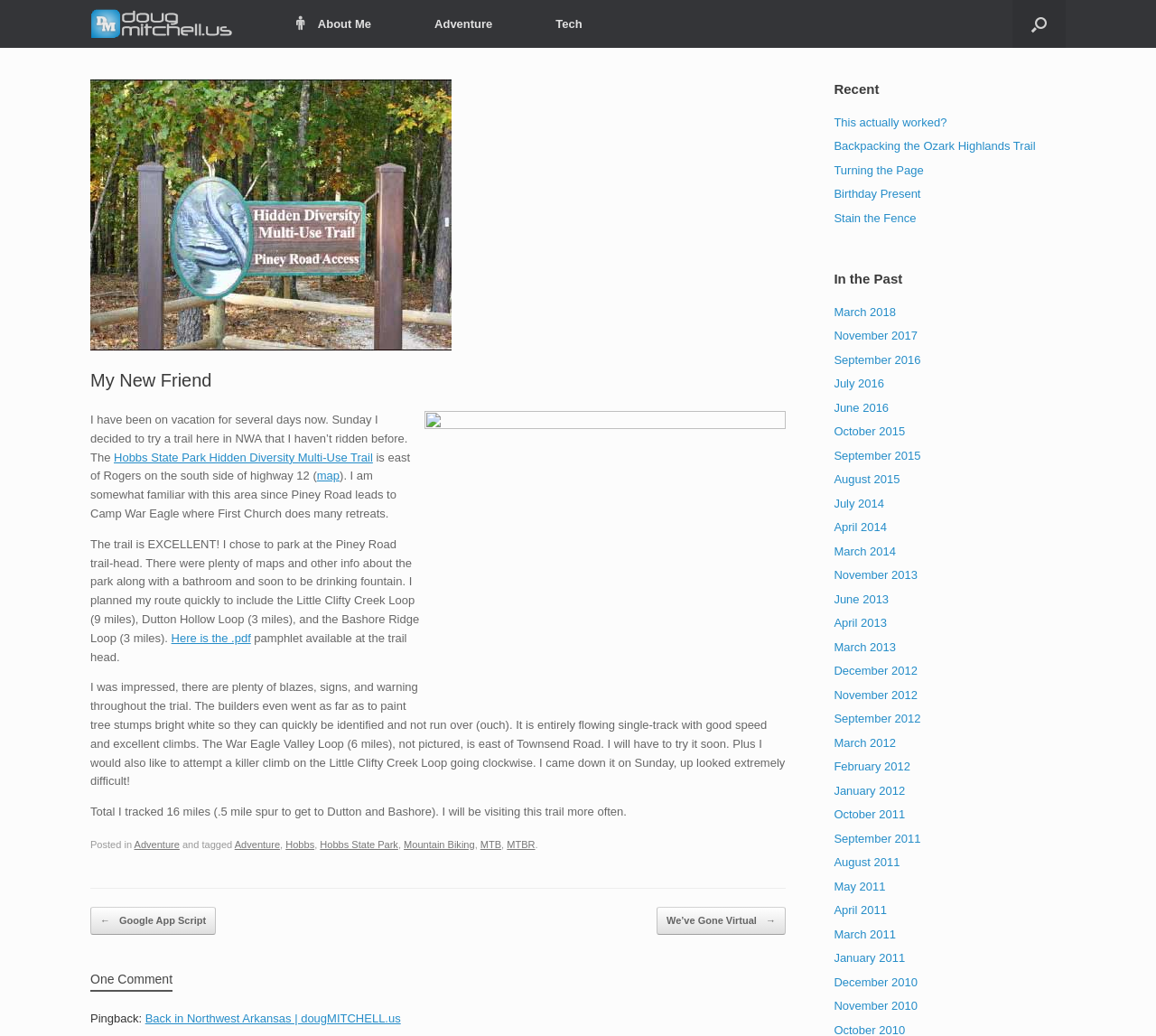What is the length of the trail ridden by the author?
Please provide a single word or phrase as the answer based on the screenshot.

16 miles